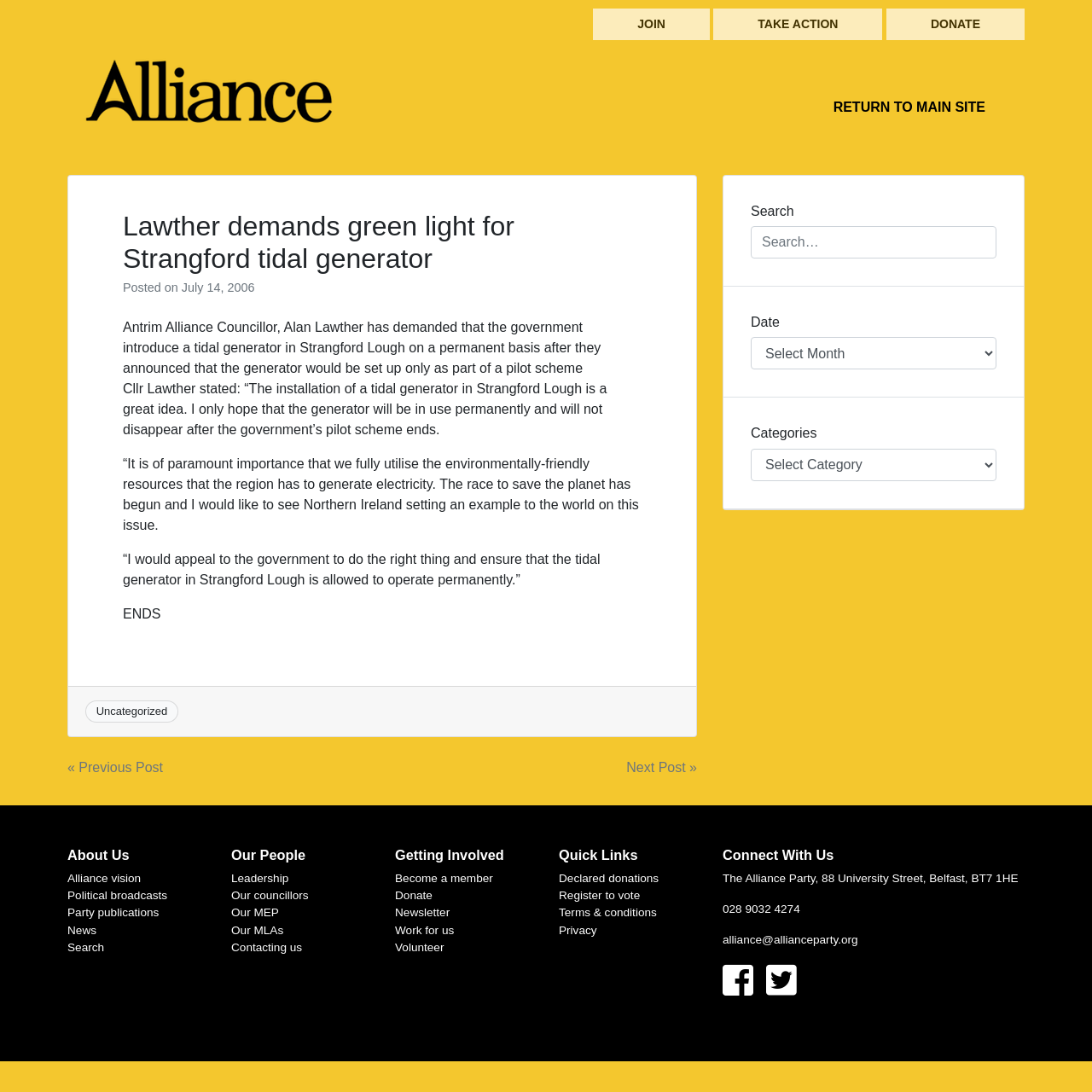What is the purpose of the search function?
Look at the image and respond with a one-word or short phrase answer.

To search the website